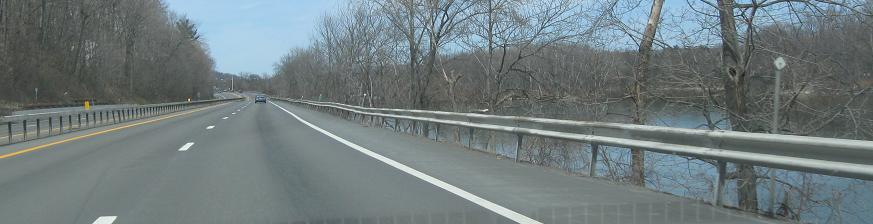Describe all the elements in the image with great detail.

The image captures a tranquil view of a highway, specifically depicting the westbound side of NY Route 434, now referred to as Broome County Route 44, as it winds through the Vestal area. The road is flanked by a sturdy guardrail on the right, while a serene body of water can be seen just beyond the railing, adding to the scenic beauty of the surroundings. Leafless trees with intertwining branches stretch alongside the road, hinting at early spring or late autumn, creating a picturesque backdrop. A single vehicle is visible, traveling along the paved road, which indicates a clear, bright day ideal for driving. This image showcases the blend of urban infrastructure and natural landscapes typical of this region in New York.